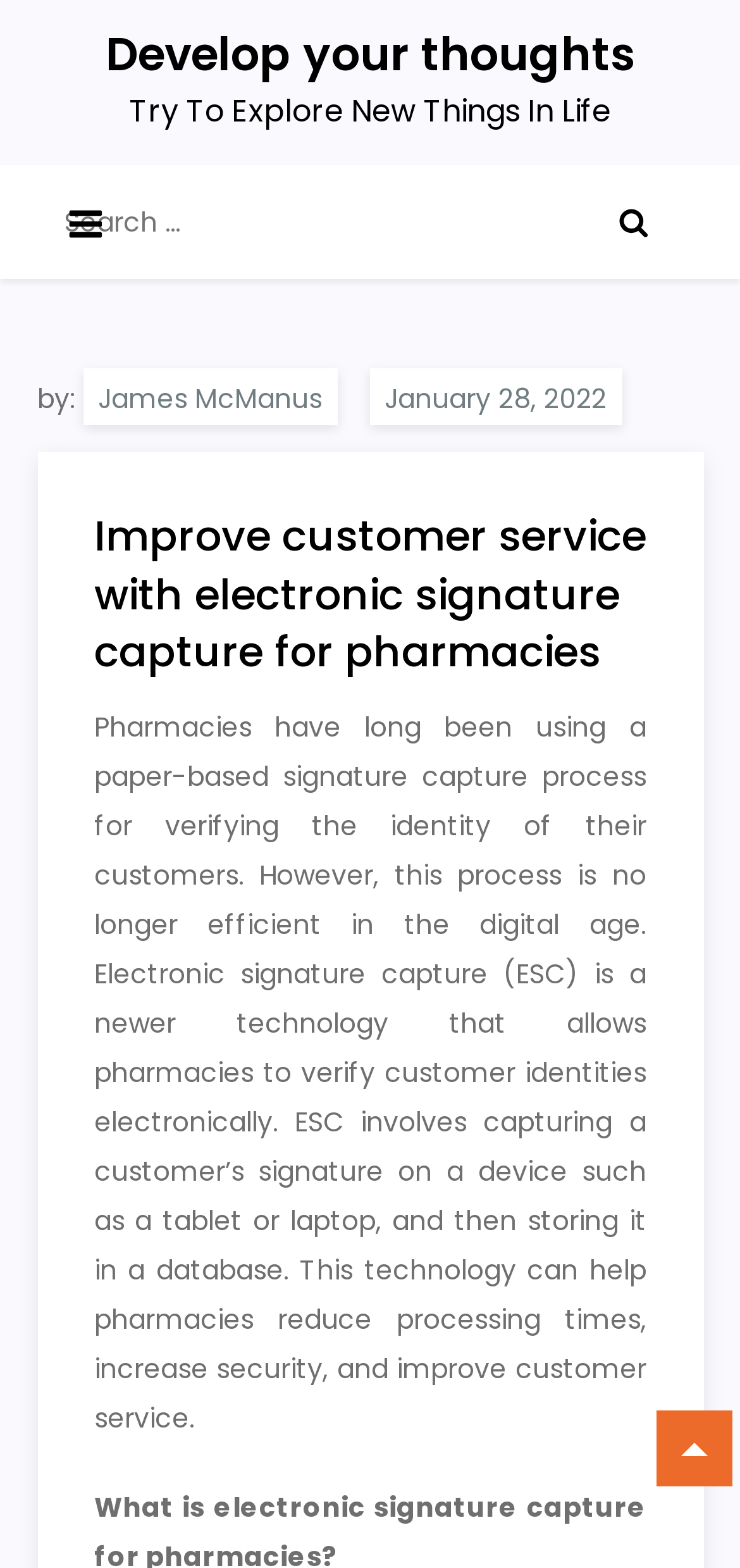Answer with a single word or phrase: 
What is the benefit of electronic signature capture?

Reduce processing times, increase security, and improve customer service